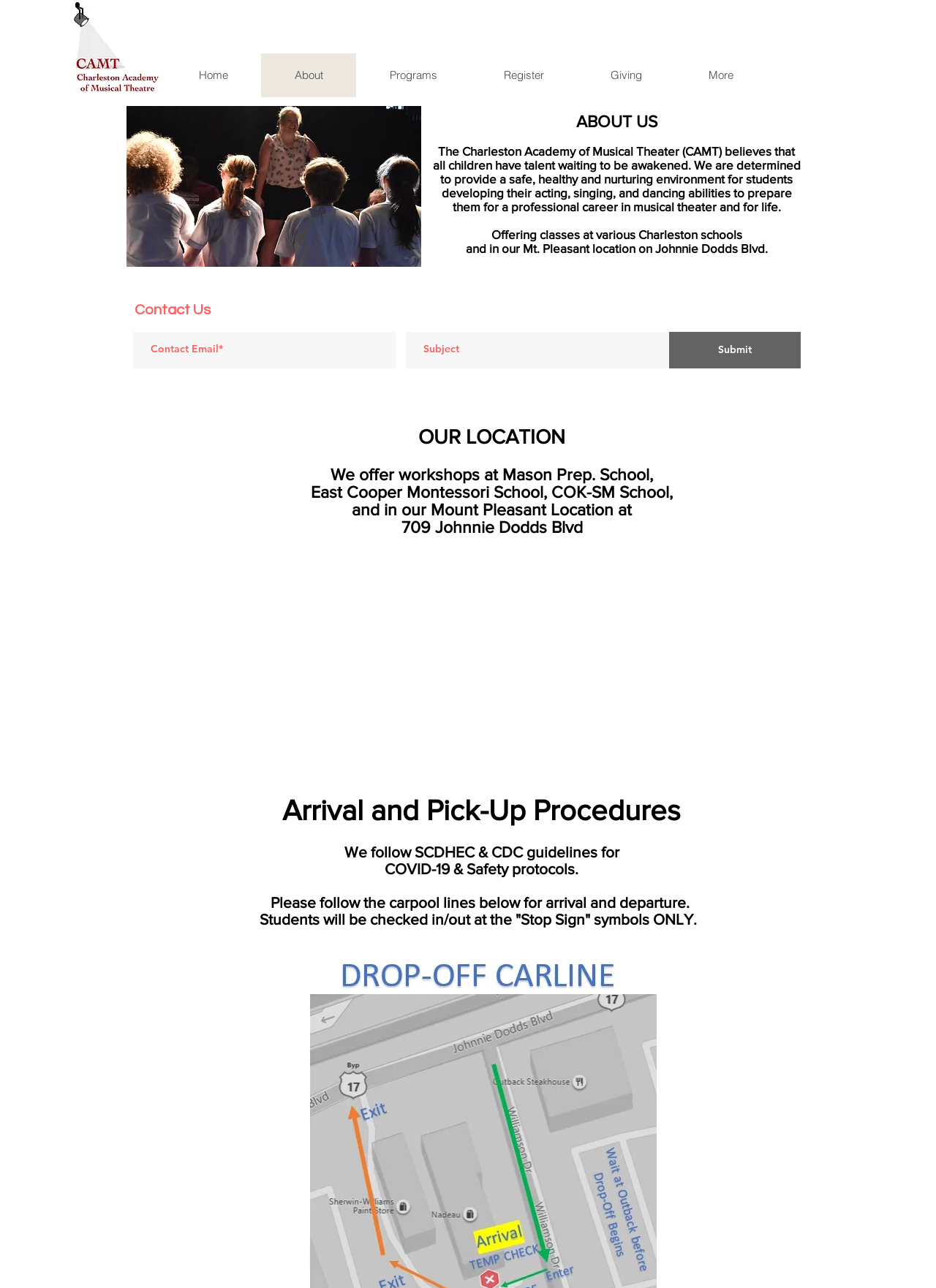What is the contact method provided?
Use the image to answer the question with a single word or phrase.

Contact Email and Subject